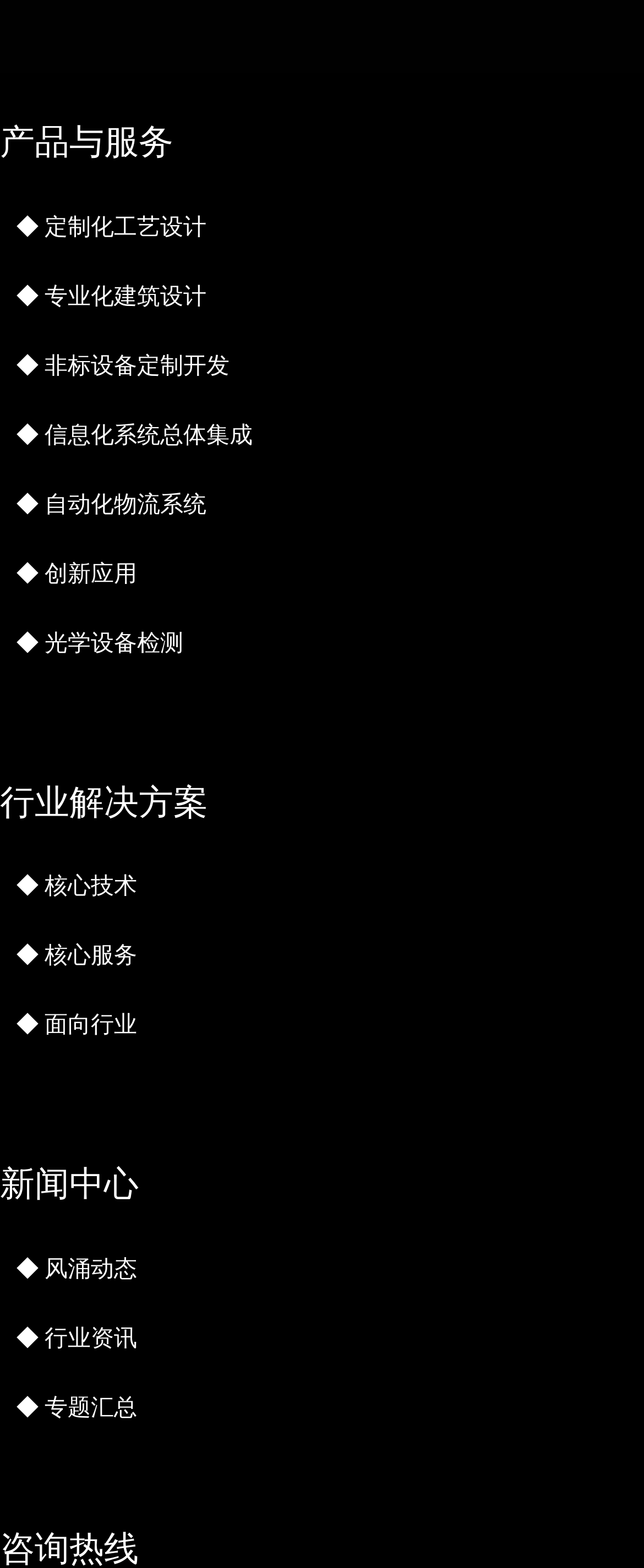Locate the bounding box coordinates of the UI element described by: "◆ 光学设备检测". Provide the coordinates as four float numbers between 0 and 1, formatted as [left, top, right, bottom].

[0.025, 0.401, 0.285, 0.418]